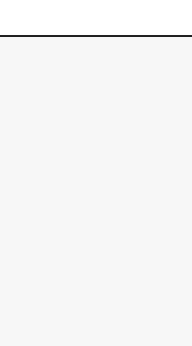Describe the image with as much detail as possible.

The image featured is set against a minimalistic white background, emphasizing its simplicity and clarity. It is likely part of a broader promotional or informational context related to the Black Box teater, as indicated by the surrounding themes of love and diversity. This image may form part of a collection highlighting upcoming events, productions, or artistic initiatives at the venue, such as the premiere titled "TORVALD" scheduled for June 5-9, 2024. The layout suggests an organized presentation of pertinent information, catering to an audience interested in cultural programming and theater.